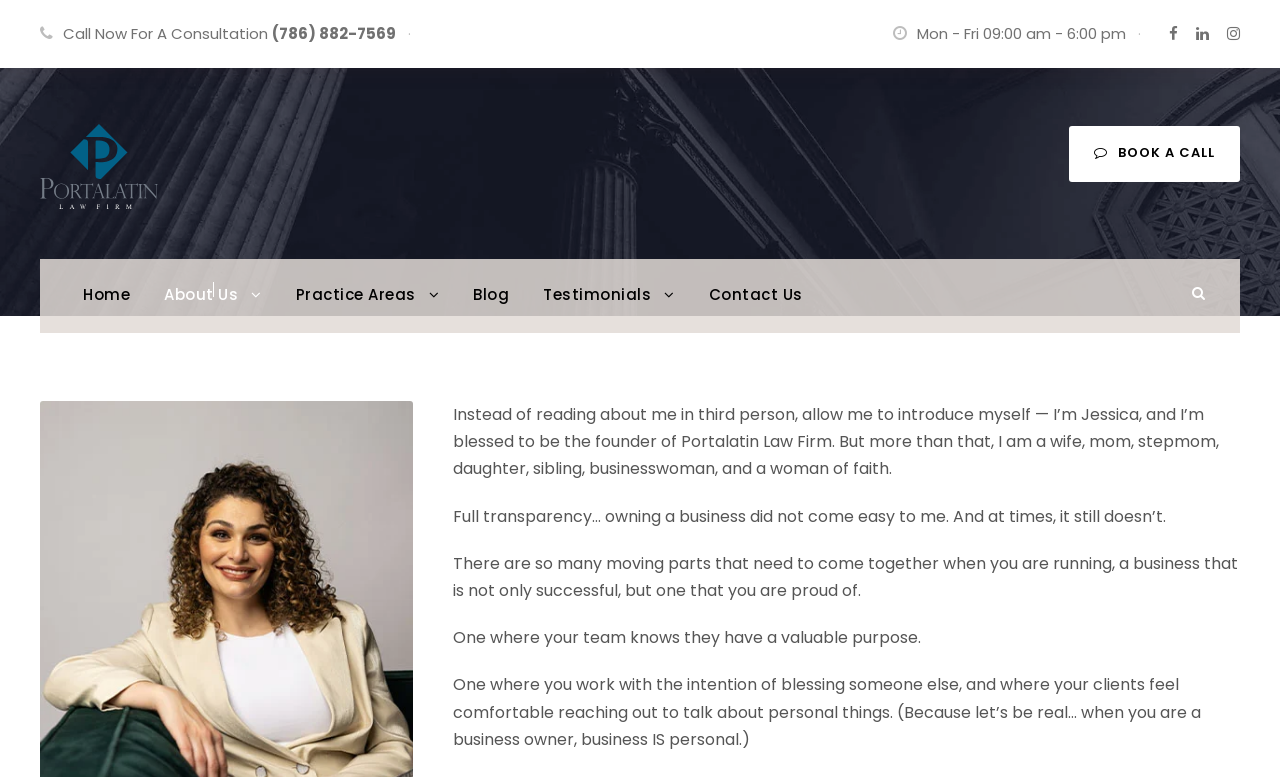How many social media links are present on the webpage?
Using the image as a reference, answer with just one word or a short phrase.

3